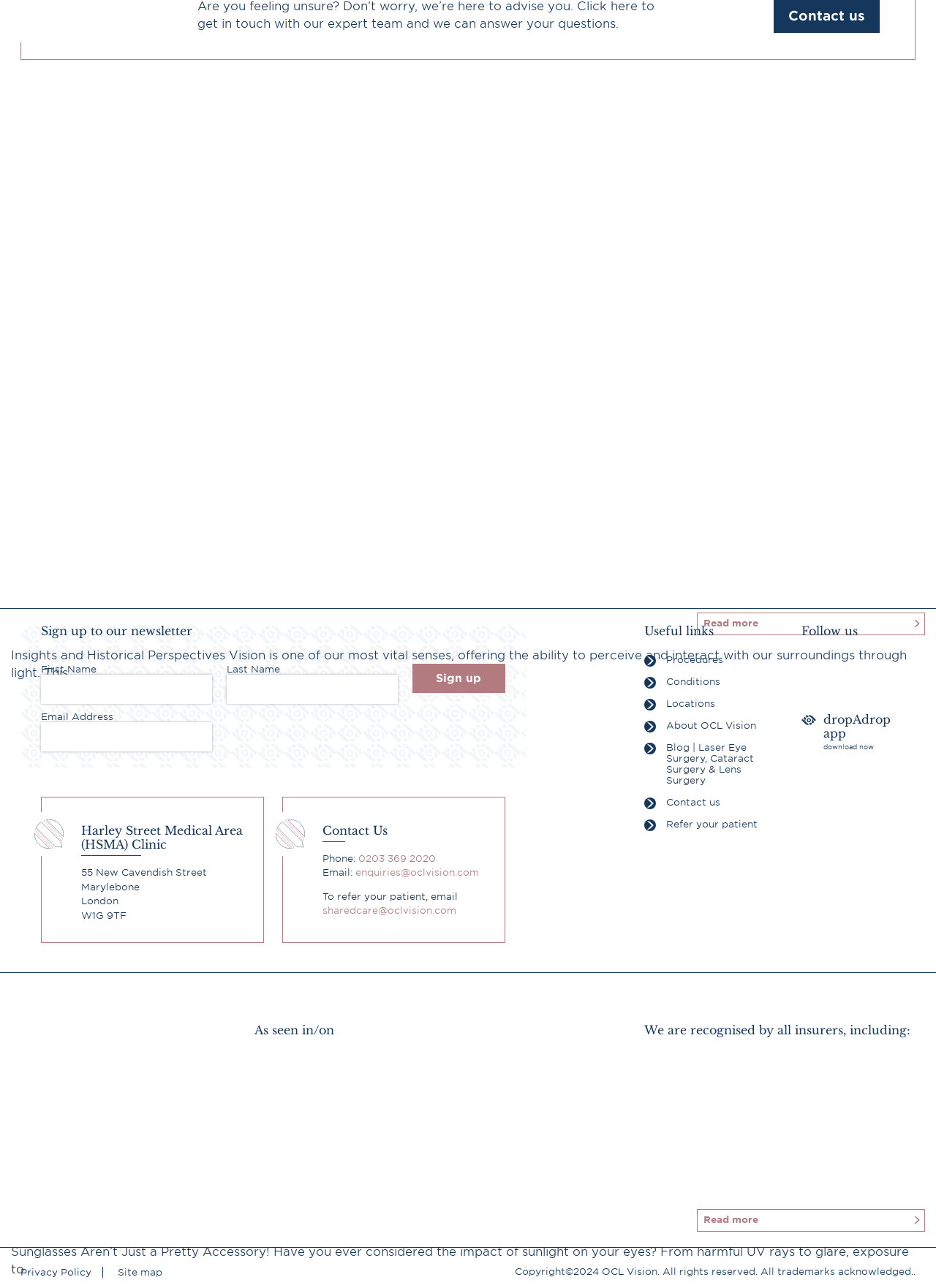What is the main topic of the webpage?
Carefully examine the image and provide a detailed answer to the question.

Based on the content of the webpage, including the links and headings, it appears that the main topic is vision and eye care, with a focus on OCL Vision, a clinic that provides eye care services.